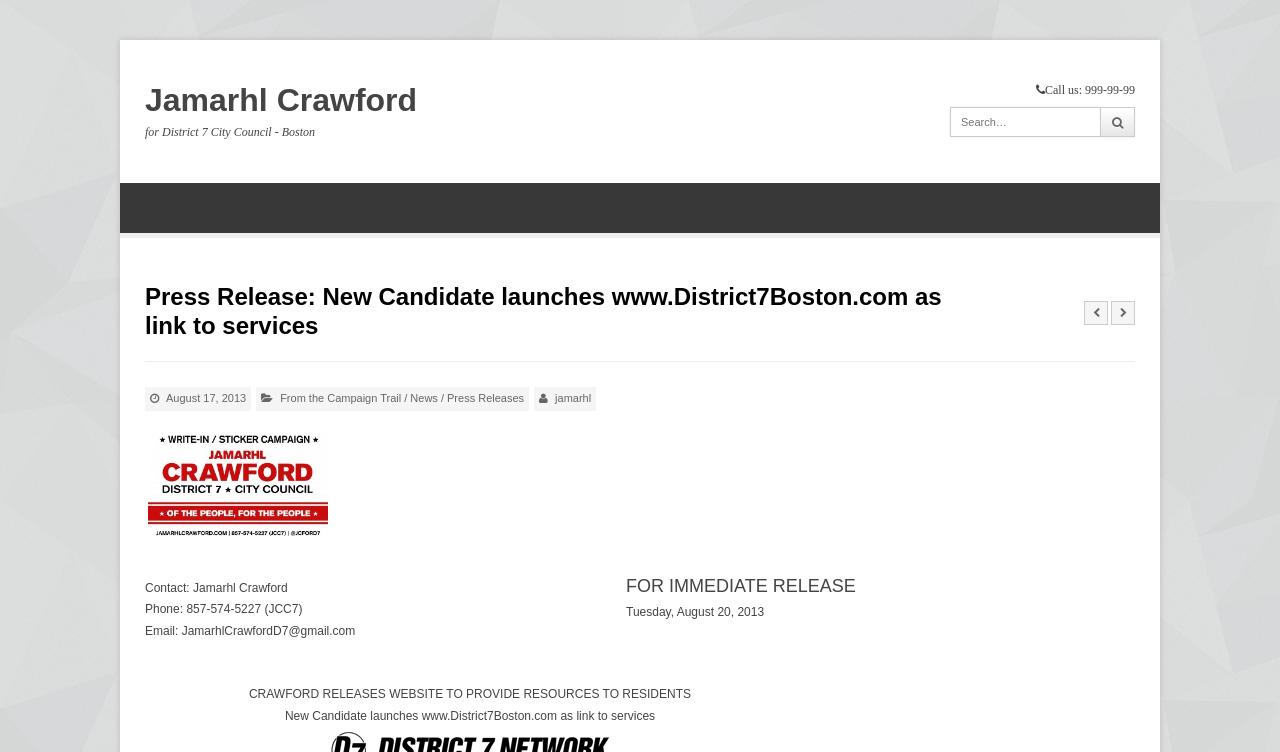Please identify the coordinates of the bounding box that should be clicked to fulfill this instruction: "Contact Jamarhl Crawford".

[0.113, 0.757, 0.489, 0.881]